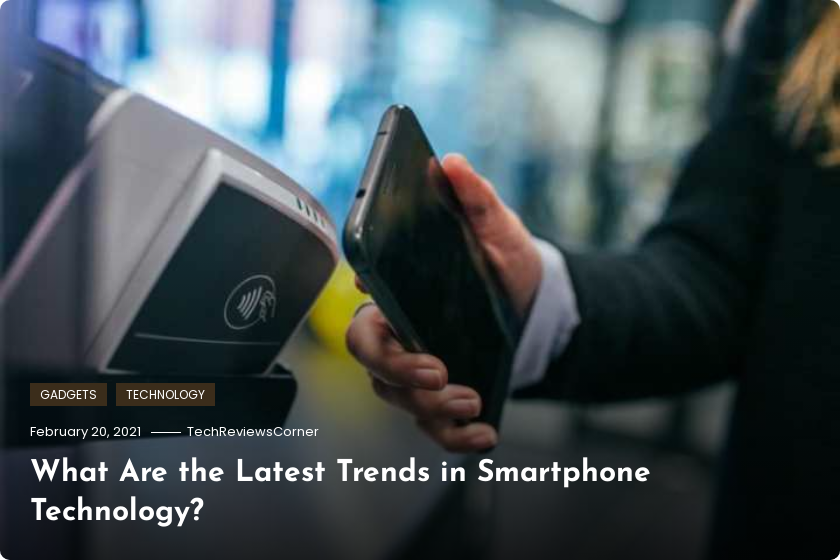What is the purpose of the device in the image?
Using the image as a reference, answer the question with a short word or phrase.

Make a contactless payment